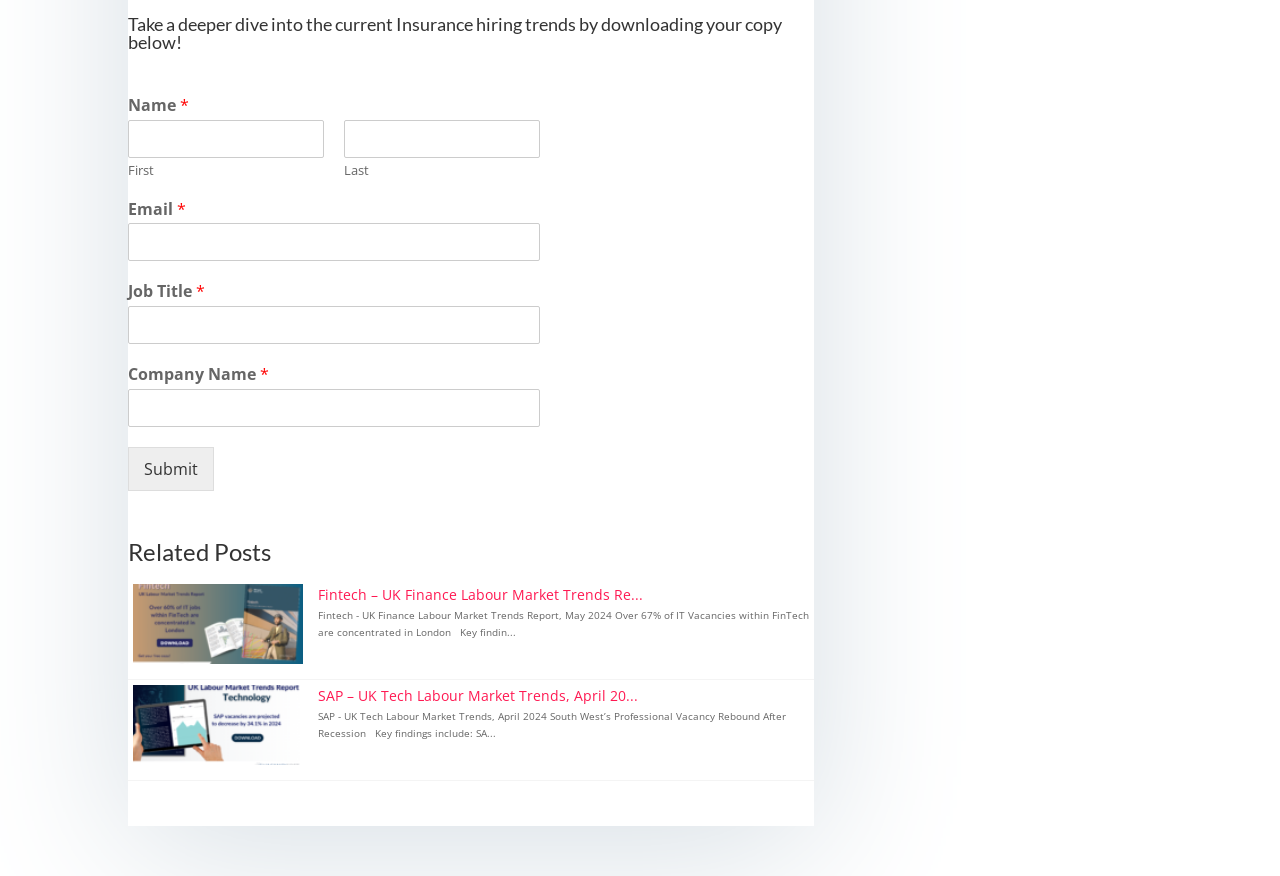Please identify the bounding box coordinates of the clickable area that will fulfill the following instruction: "Input your email address". The coordinates should be in the format of four float numbers between 0 and 1, i.e., [left, top, right, bottom].

[0.1, 0.255, 0.422, 0.298]